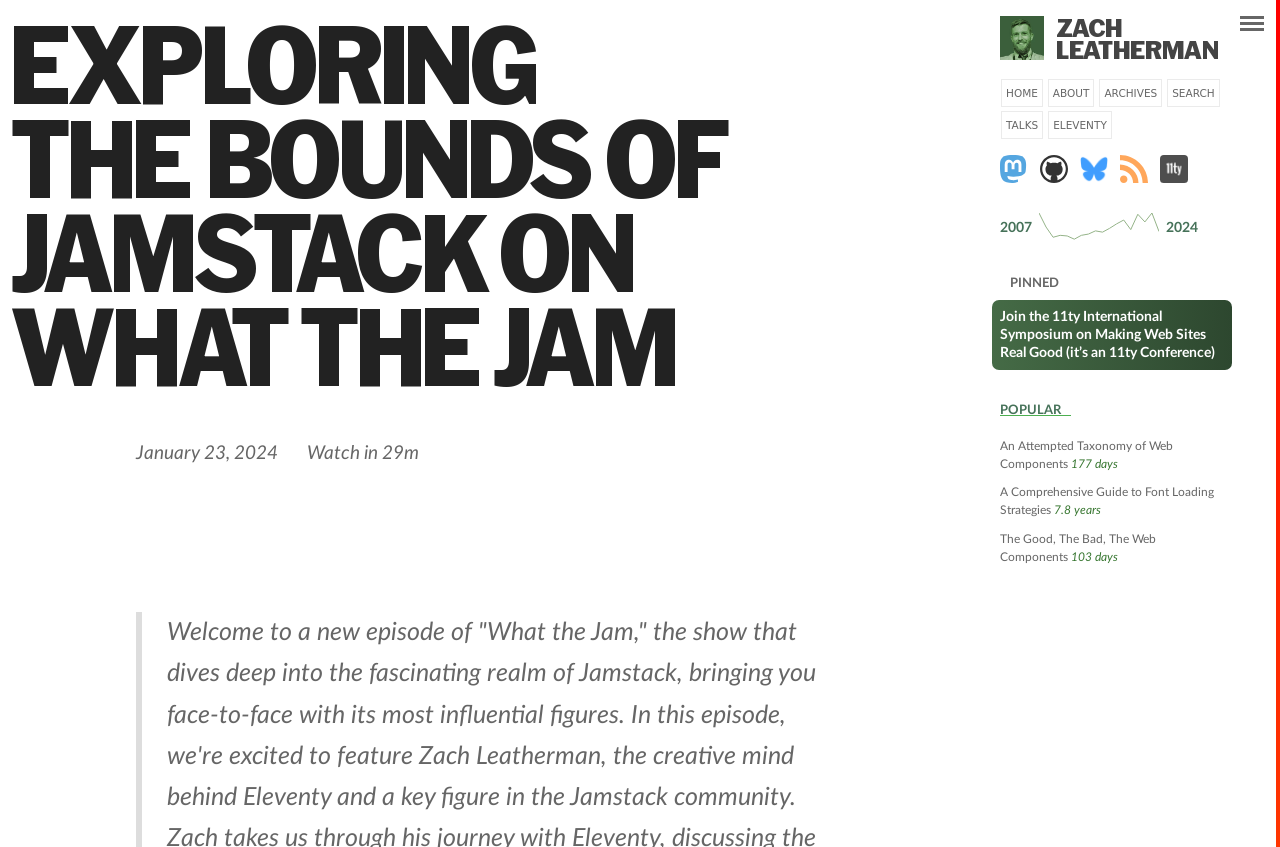How long is the video?
Refer to the screenshot and deliver a thorough answer to the question presented.

The video is 29 minutes long, as indicated by the static text 'Watch in 29 minutes'.